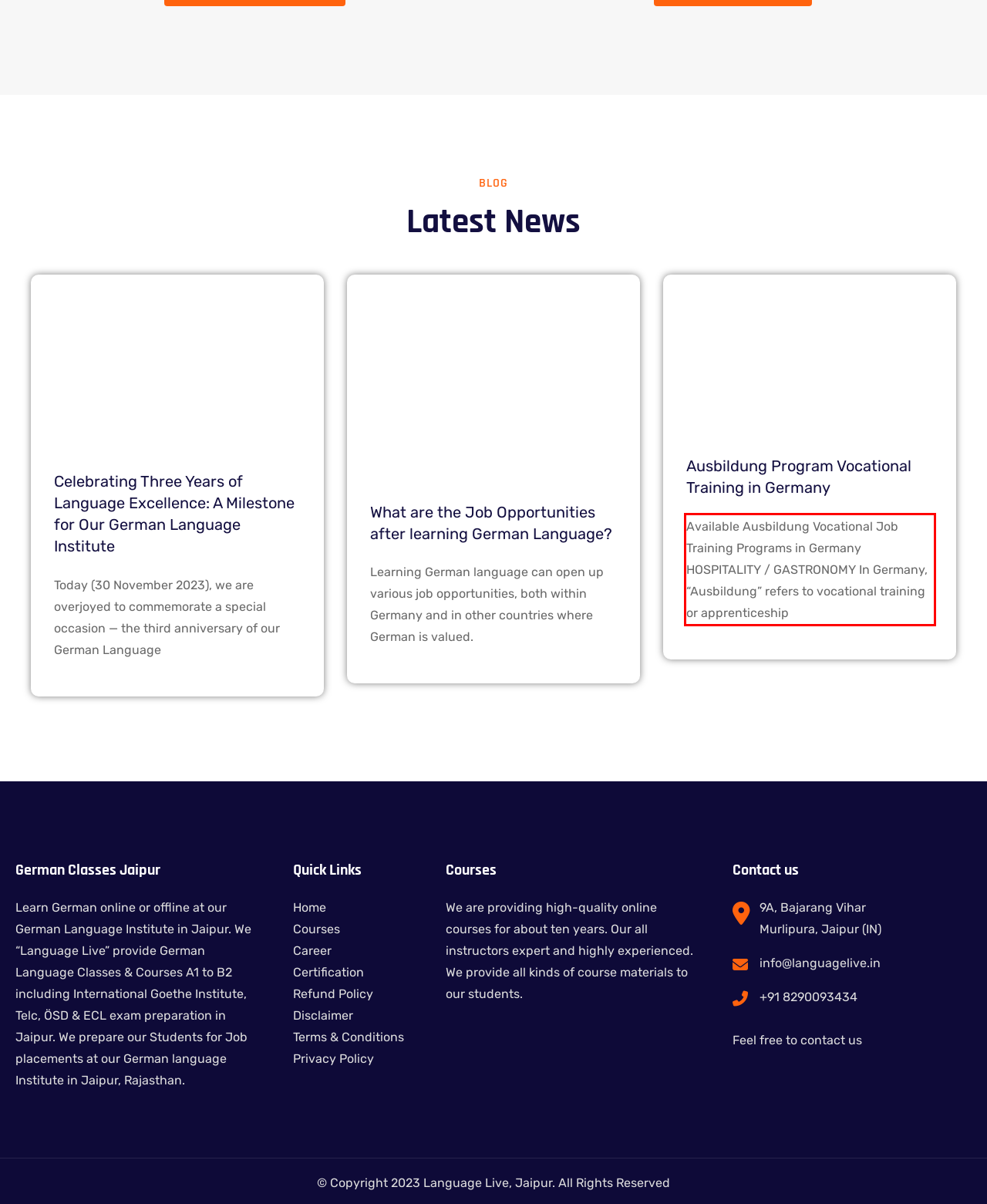Please analyze the provided webpage screenshot and perform OCR to extract the text content from the red rectangle bounding box.

Available Ausbildung Vocational Job Training Programs in Germany HOSPITALITY / GASTRONOMY In Germany, “Ausbildung” refers to vocational training or apprenticeship